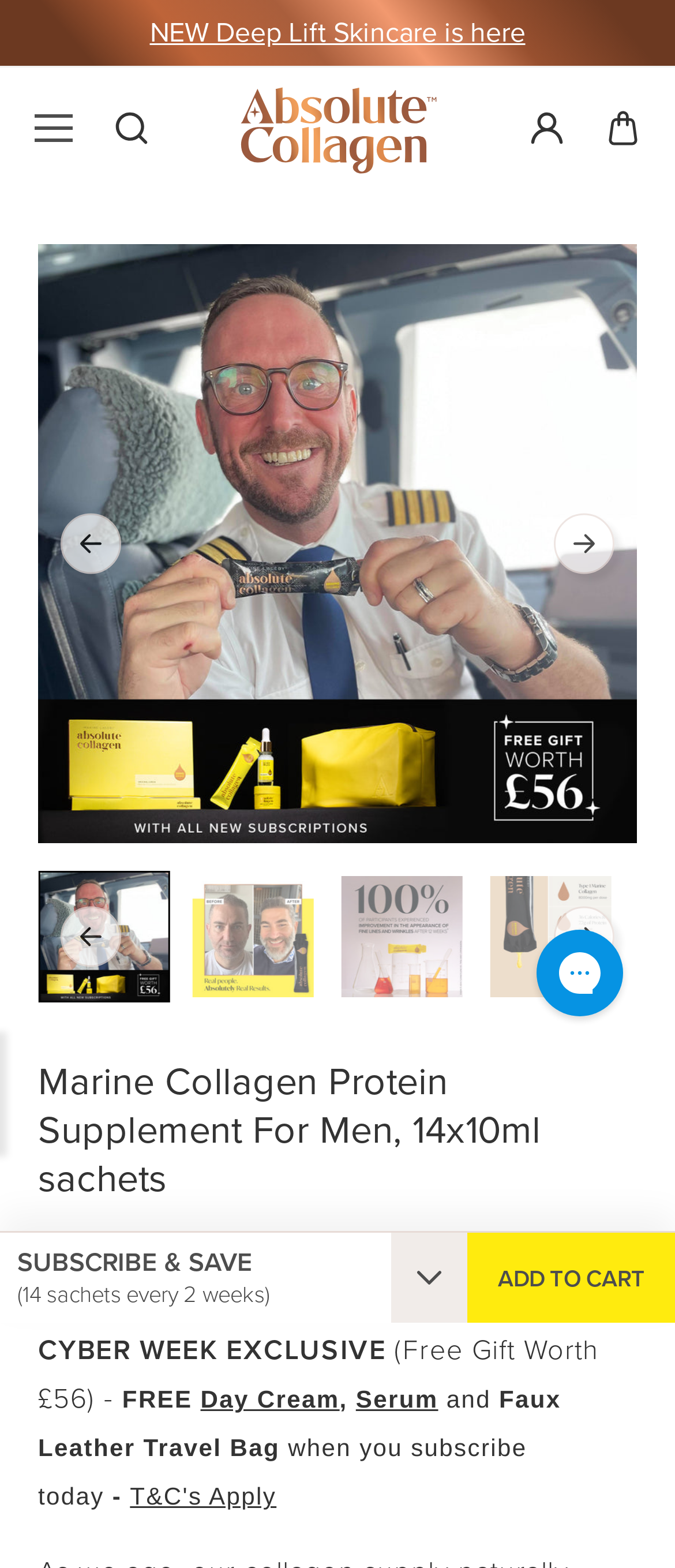Please determine the bounding box coordinates of the section I need to click to accomplish this instruction: "Search".

[0.169, 0.071, 0.221, 0.093]